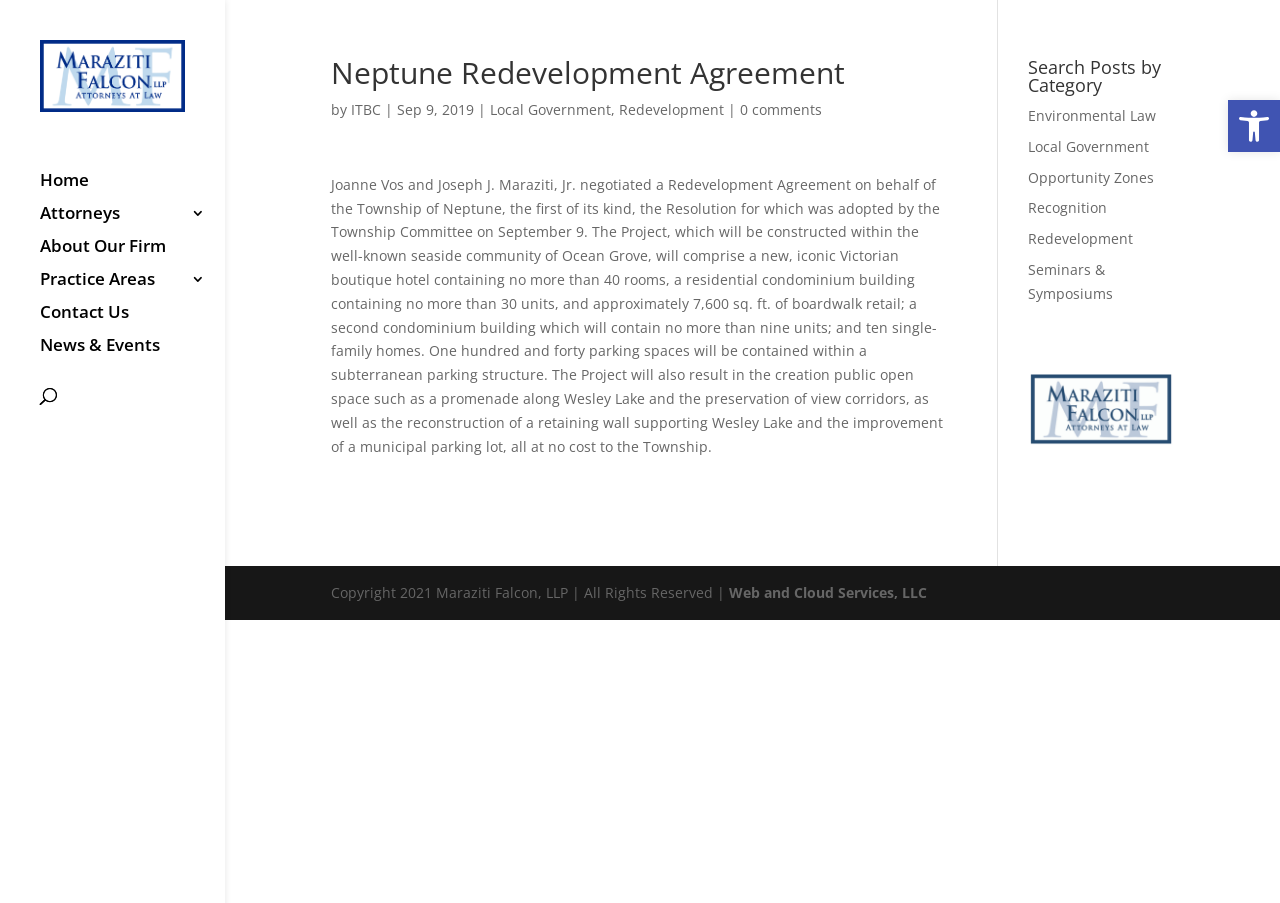Please reply to the following question with a single word or a short phrase:
How many rooms will the new hotel have?

40